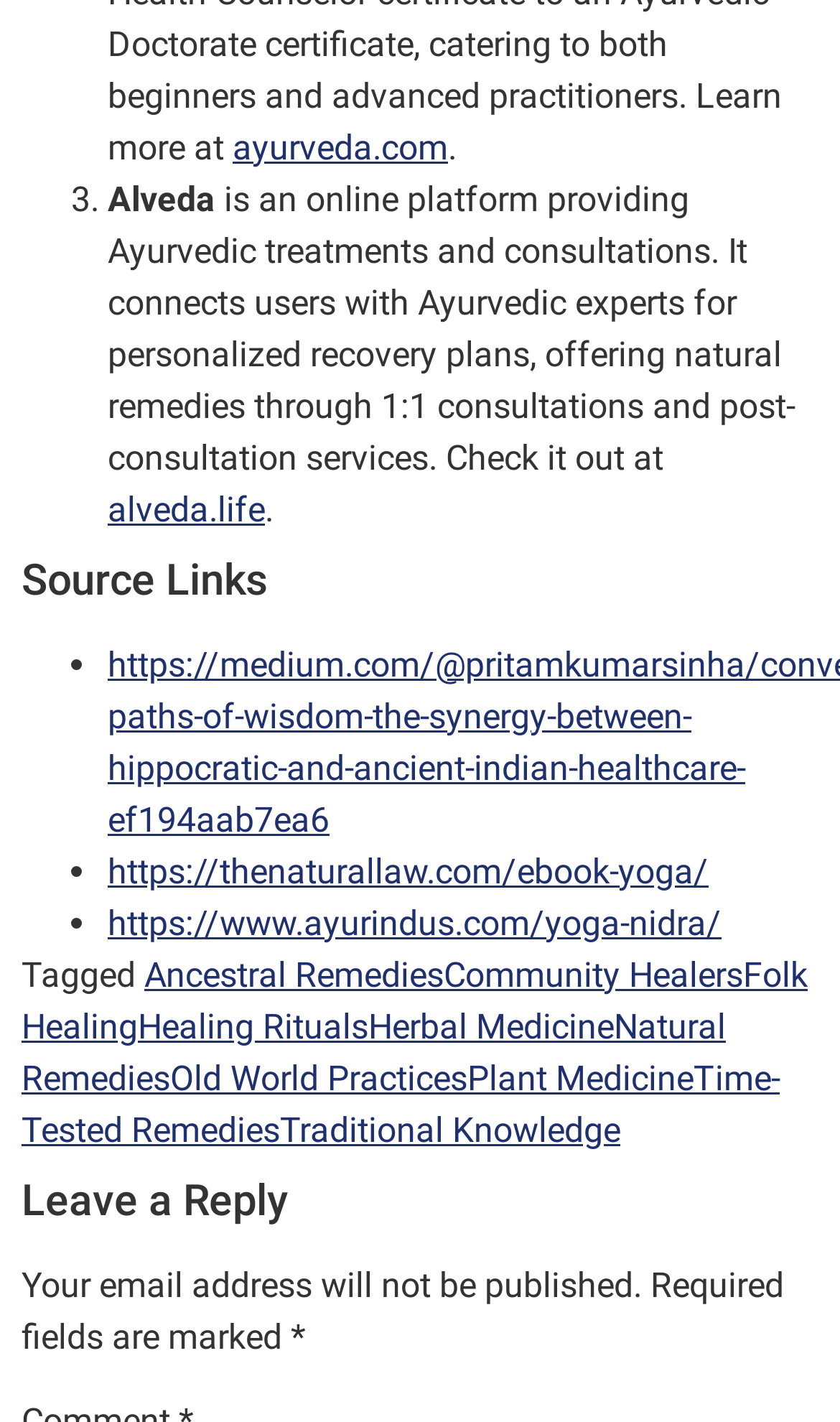Using the provided element description: "https://www.ayurindus.com/yoga-nidra/", determine the bounding box coordinates of the corresponding UI element in the screenshot.

[0.128, 0.634, 0.859, 0.663]